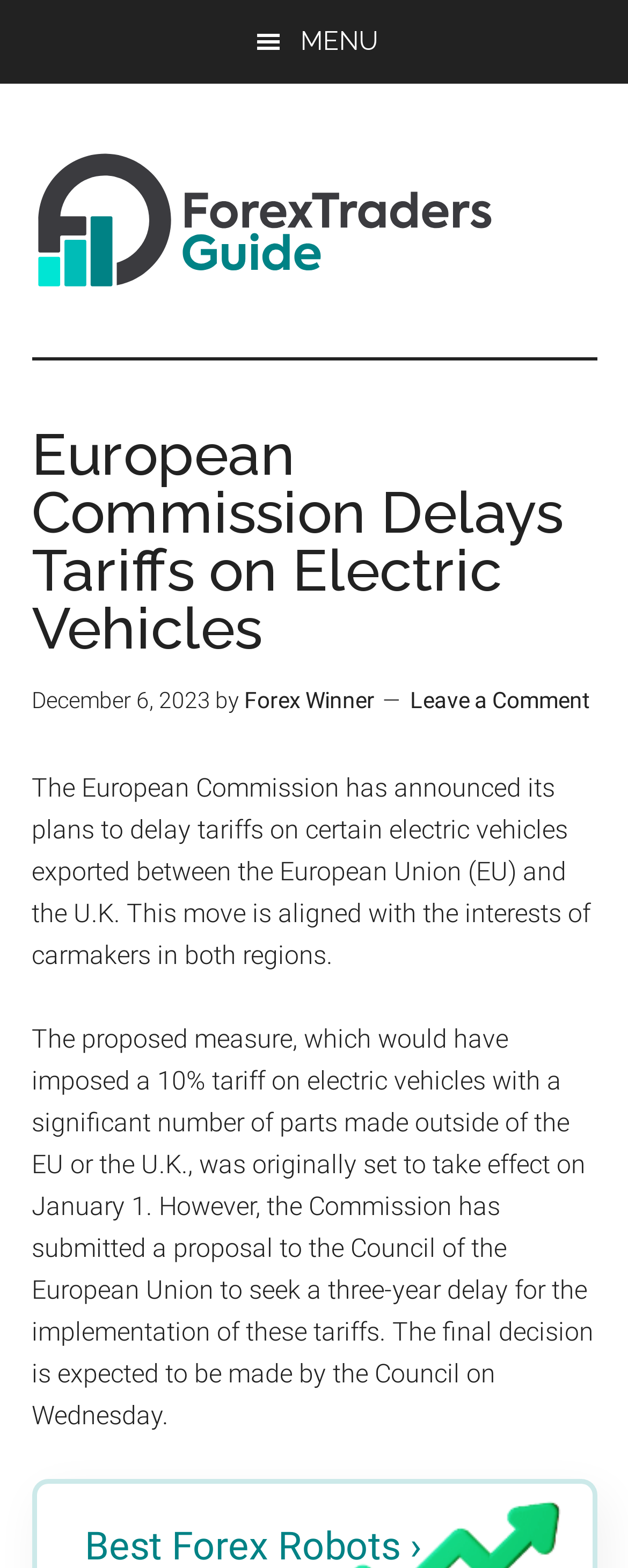What is the expected date for the final decision?
Examine the image and give a concise answer in one word or a short phrase.

Wednesday